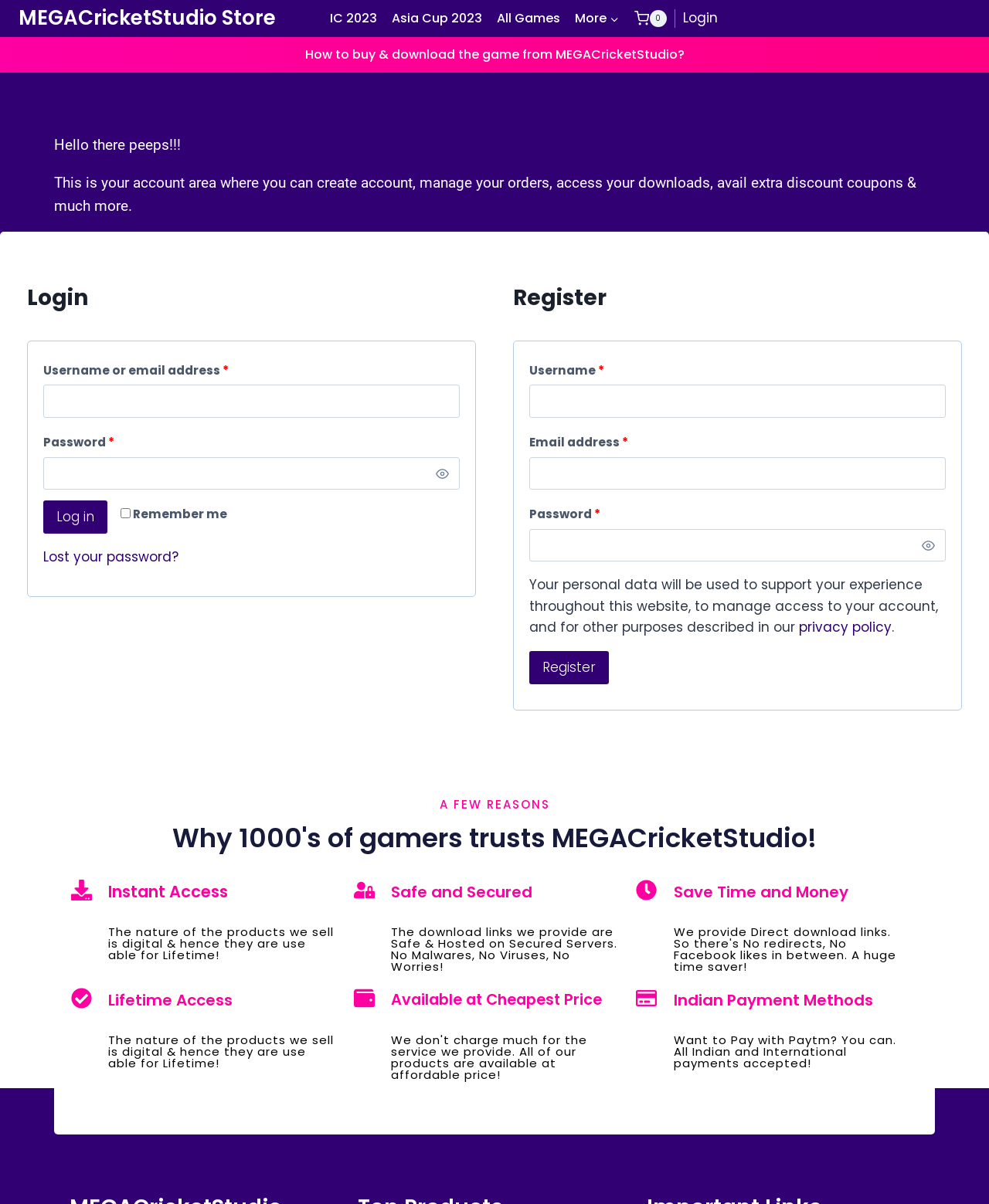Determine the bounding box coordinates of the region that needs to be clicked to achieve the task: "Log in to your account".

[0.044, 0.416, 0.109, 0.443]